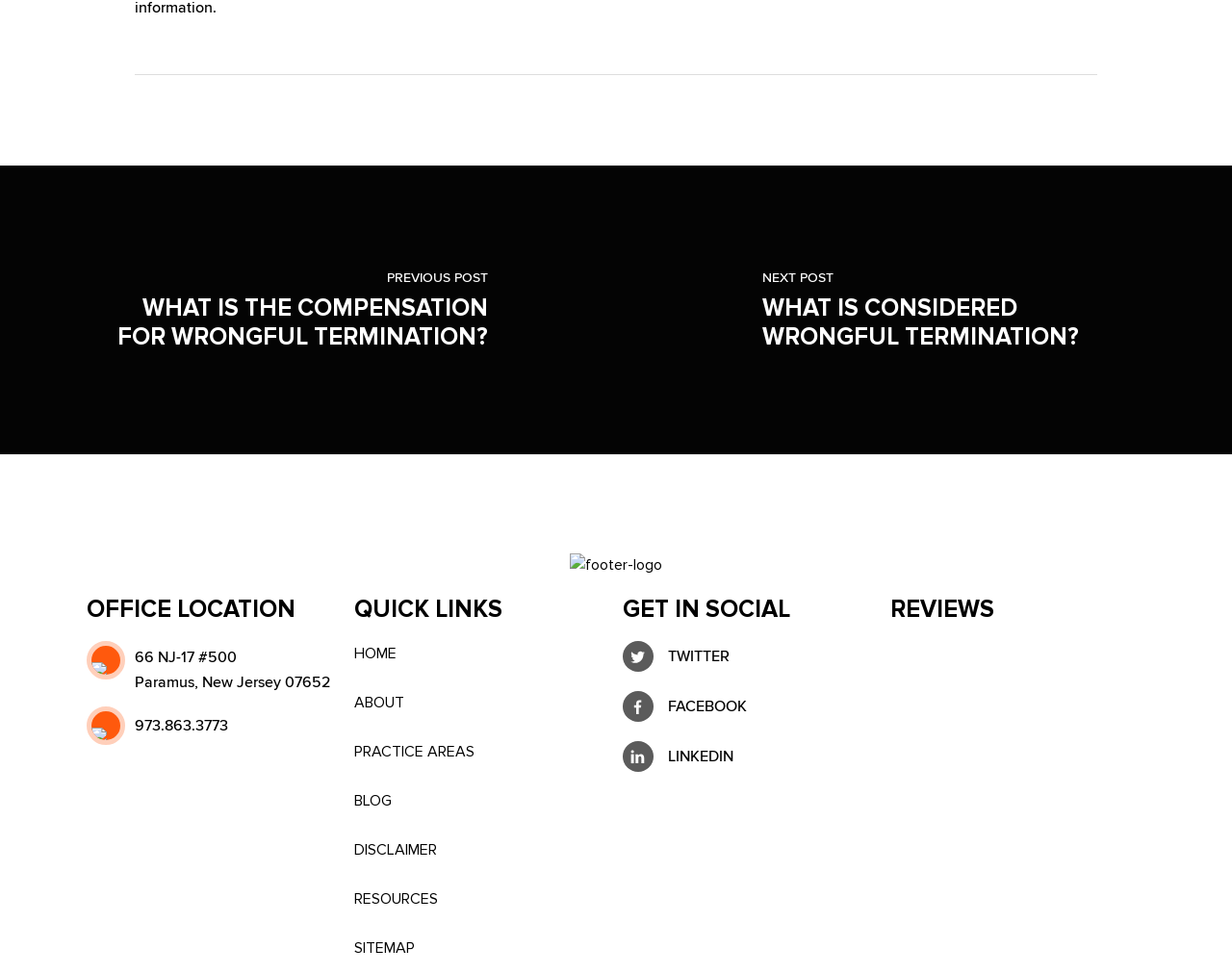Please indicate the bounding box coordinates for the clickable area to complete the following task: "Click on NEXT POST". The coordinates should be specified as four float numbers between 0 and 1, i.e., [left, top, right, bottom].

[0.5, 0.17, 1.0, 0.467]